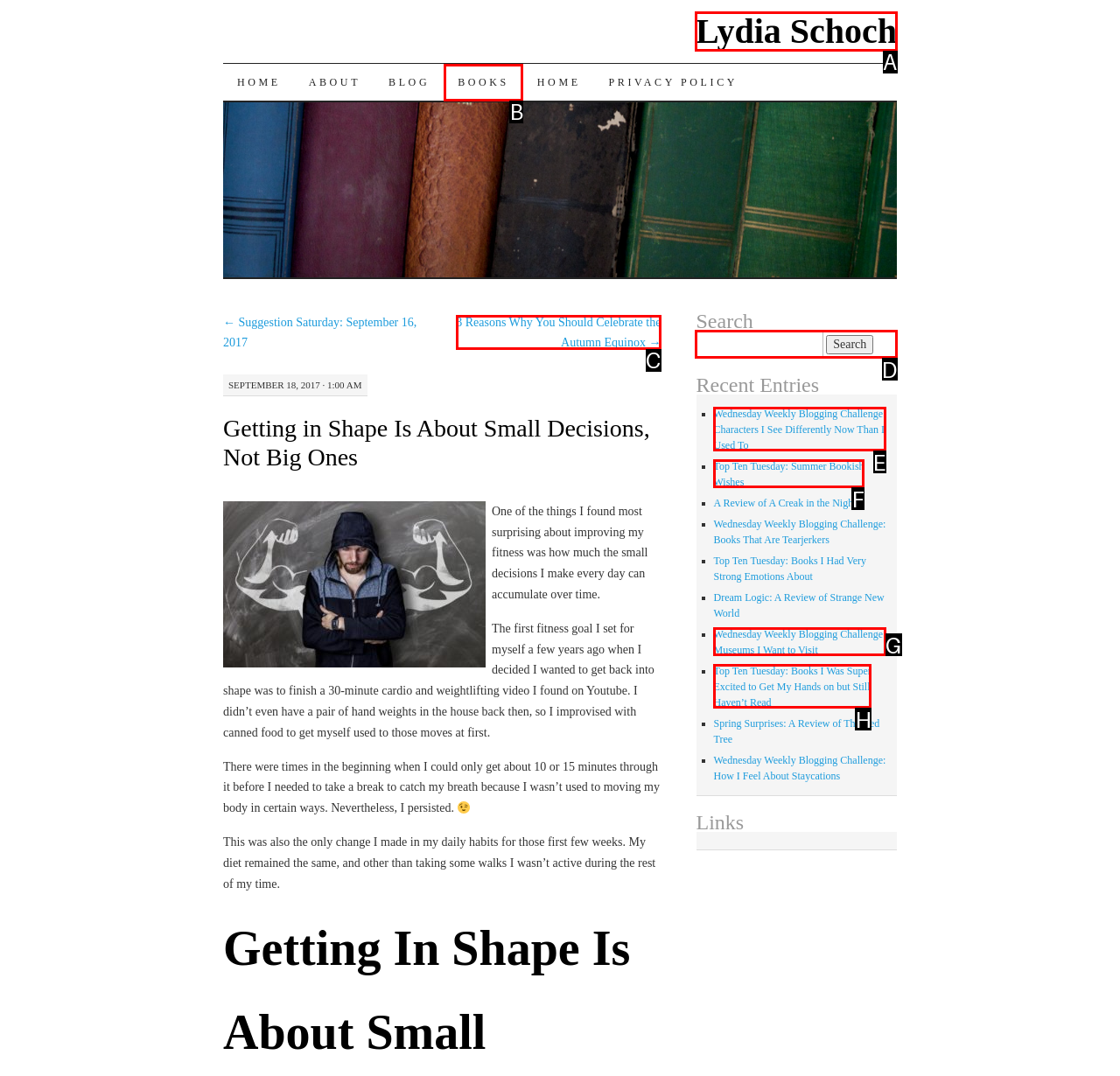Indicate which HTML element you need to click to complete the task: Search for something. Provide the letter of the selected option directly.

D